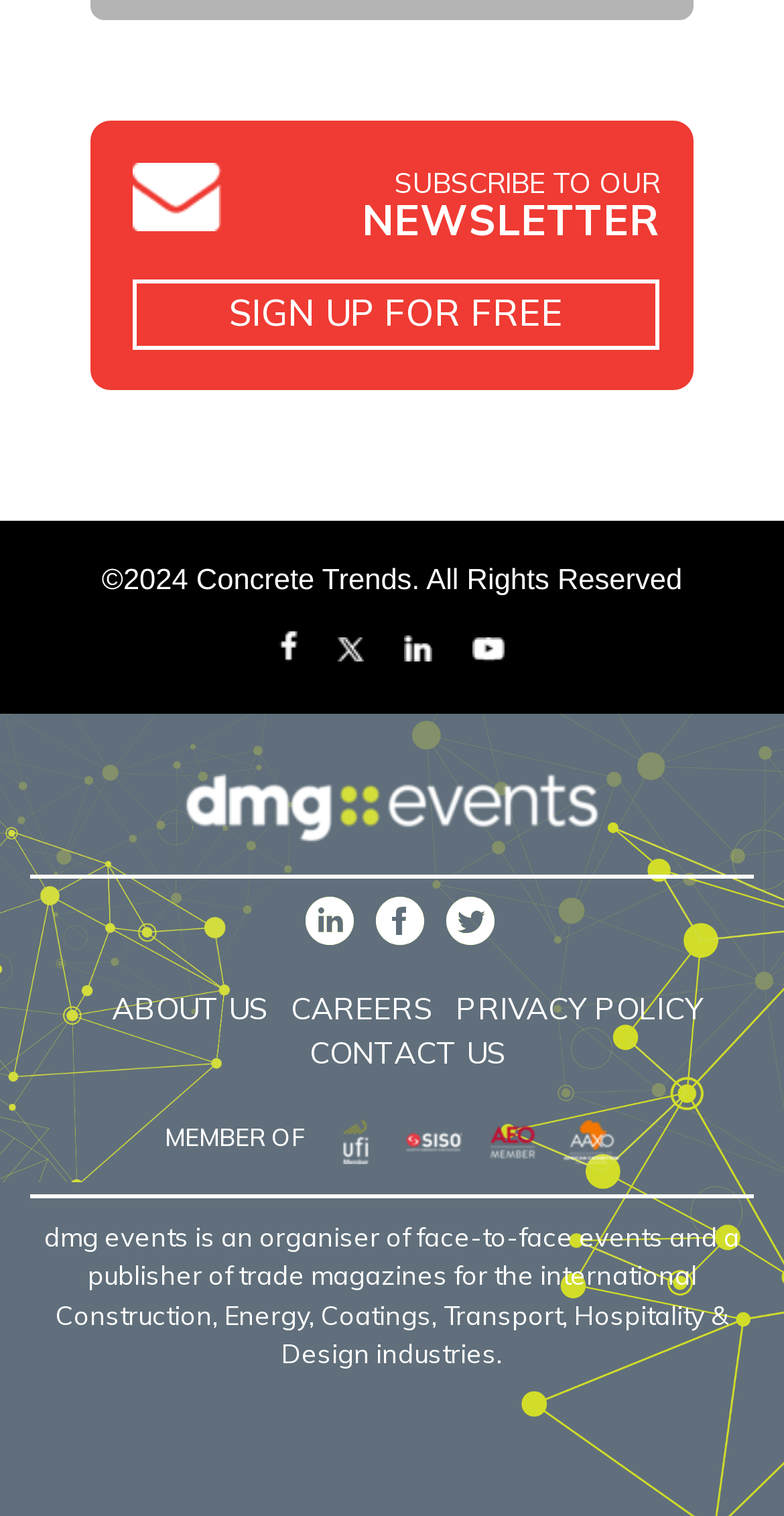Find the bounding box coordinates of the element you need to click on to perform this action: 'view October 2019'. The coordinates should be represented by four float values between 0 and 1, in the format [left, top, right, bottom].

None